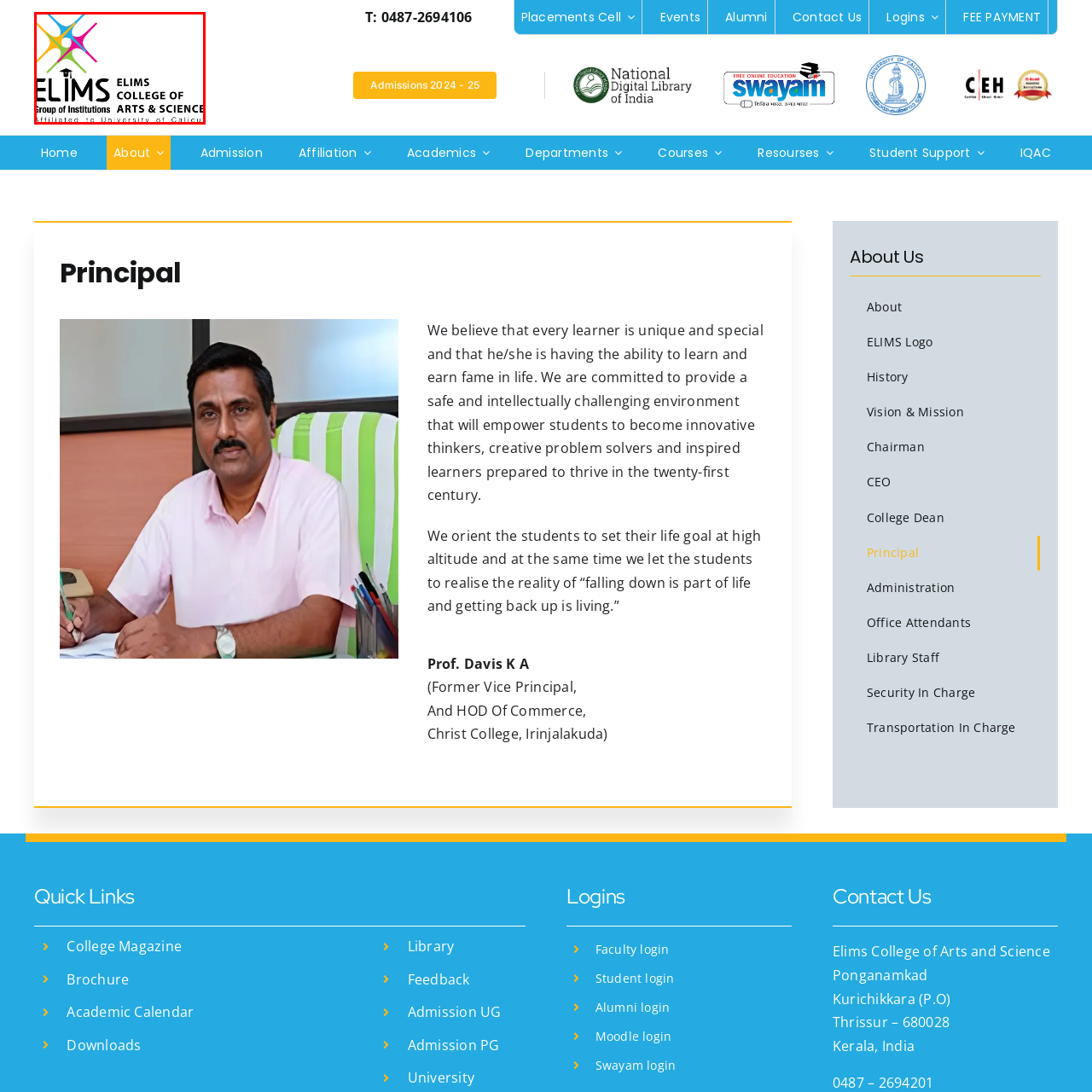Study the image enclosed in red and provide a single-word or short-phrase answer: What phrase highlights the college's broader educational framework?

Group of Institutions